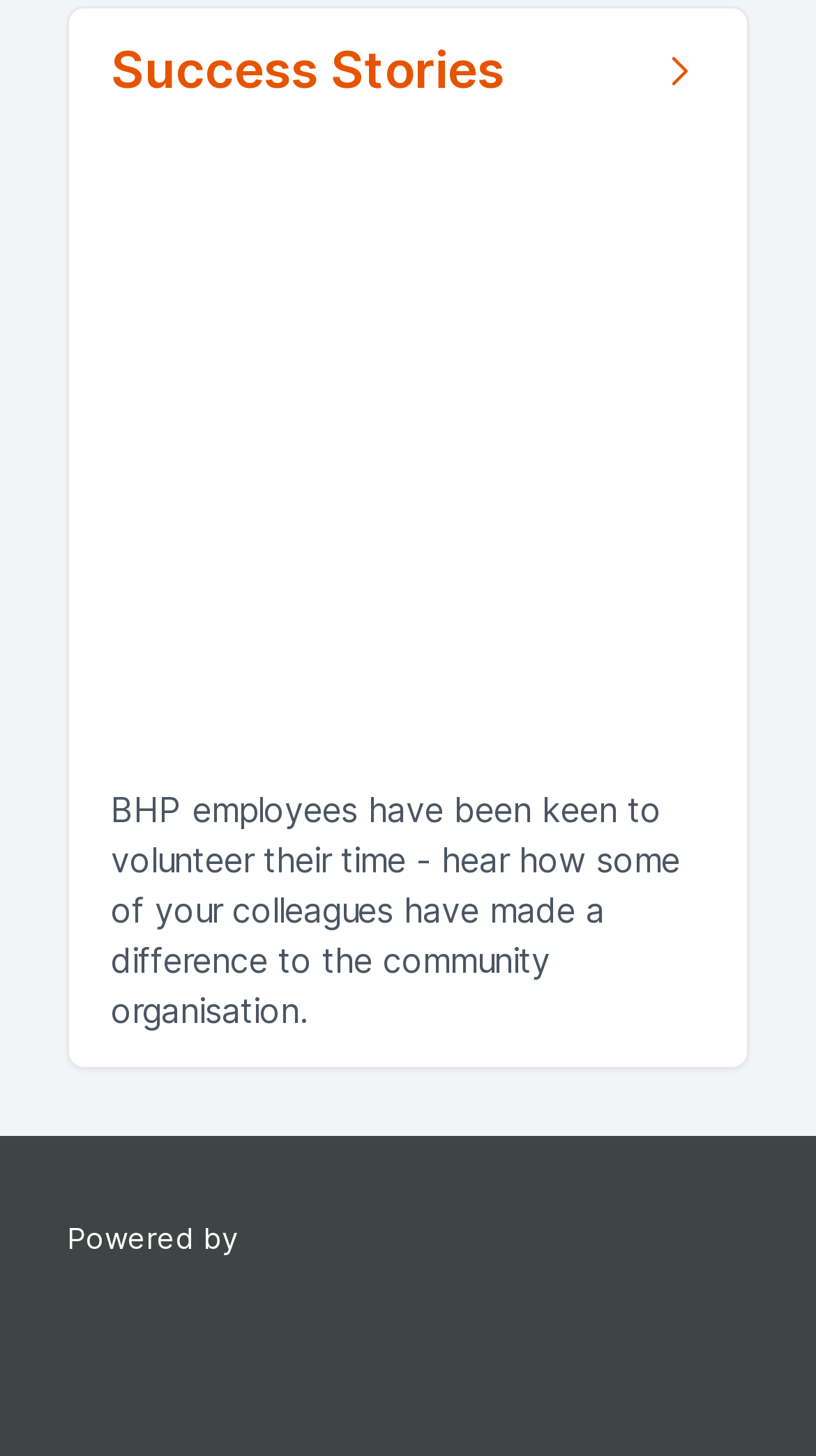Respond with a single word or short phrase to the following question: 
What is the text on the top-left link?

Success Stories